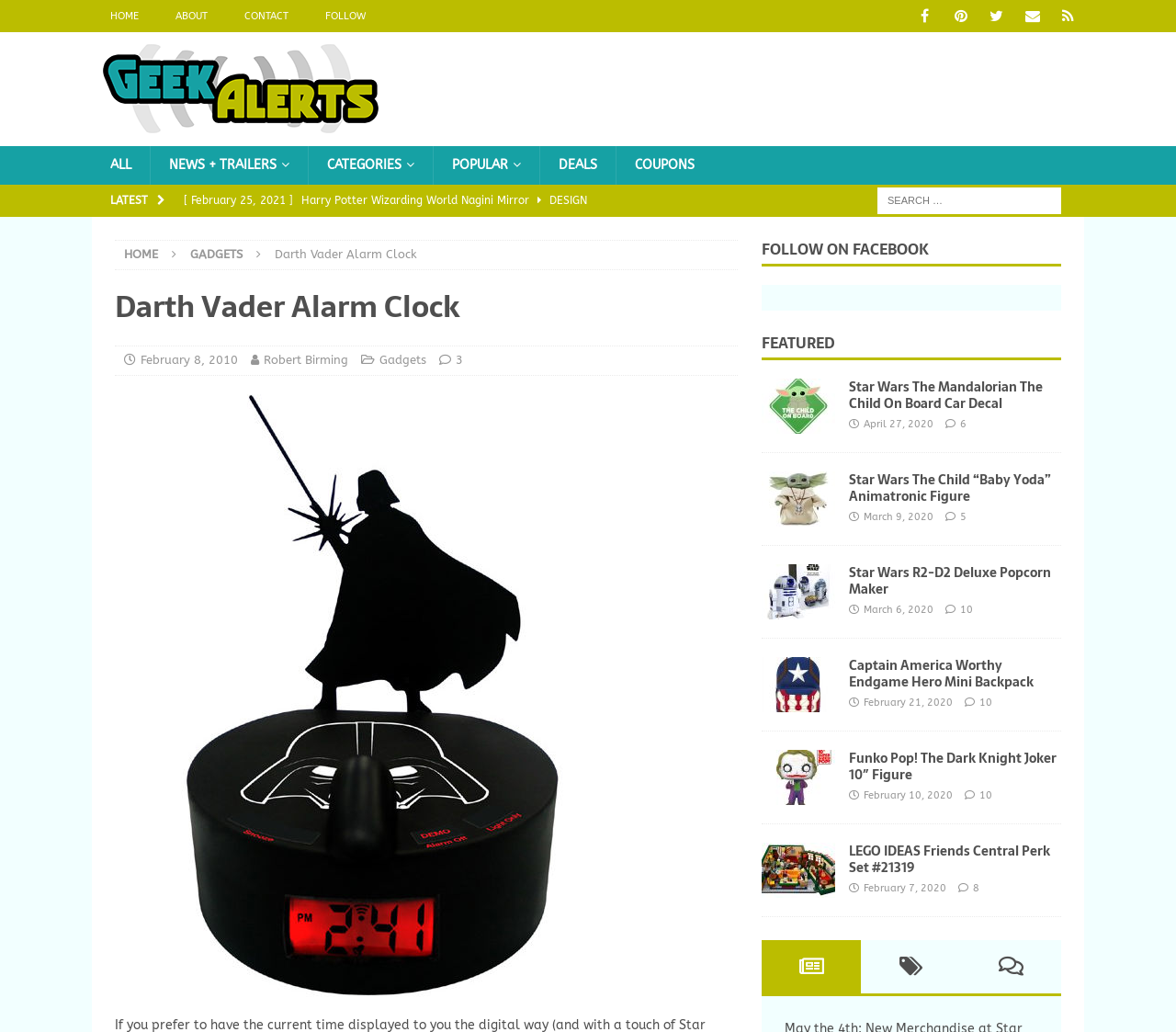Determine the main headline of the webpage and provide its text.

Darth Vader Alarm Clock